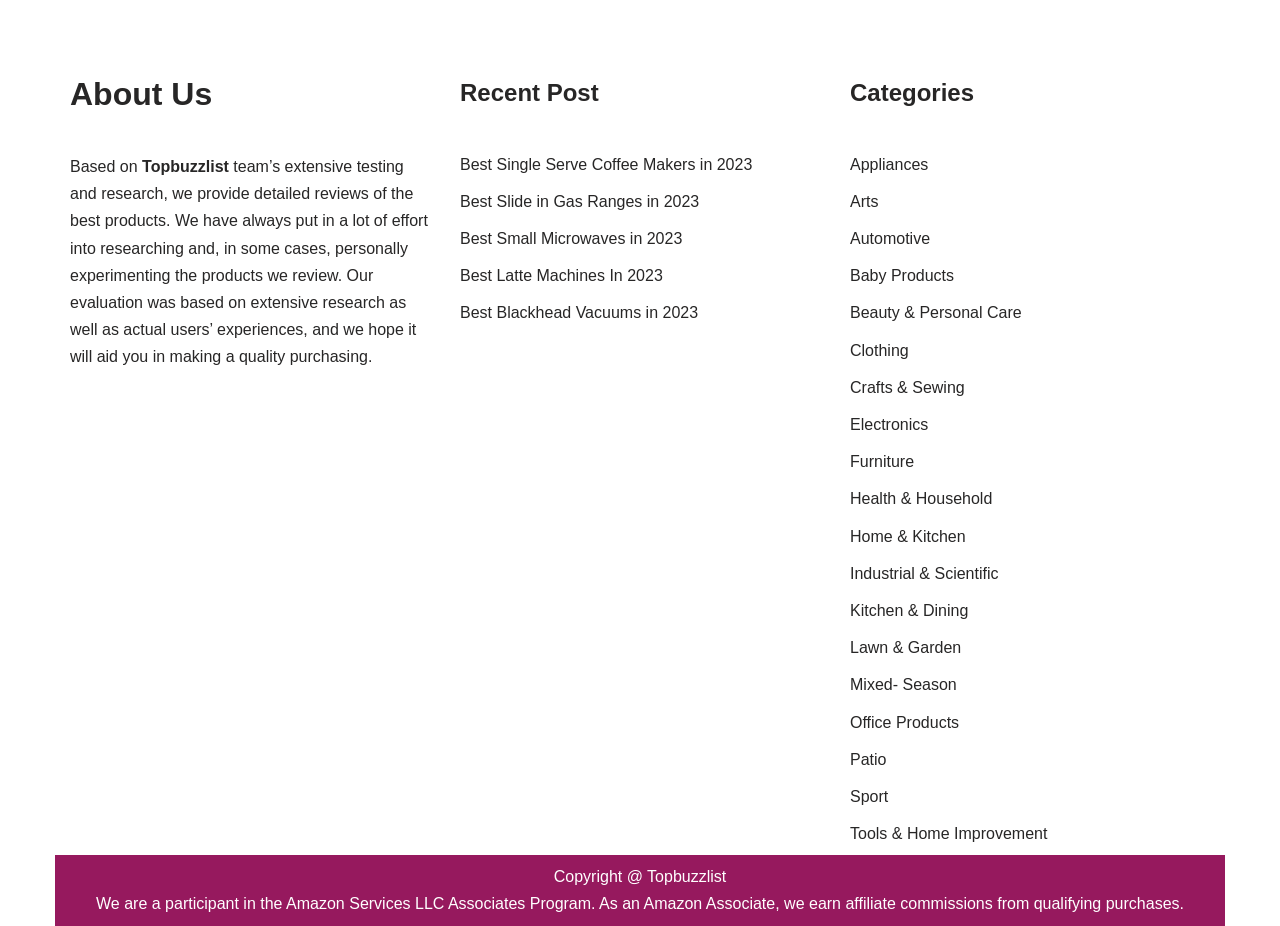What is the topic of the first recent post?
Use the image to give a comprehensive and detailed response to the question.

The topic of the first recent post can be found in the link element with OCR text 'Best Single Serve Coffee Makers in 2023', which is the first link under the 'Recent Post' heading.